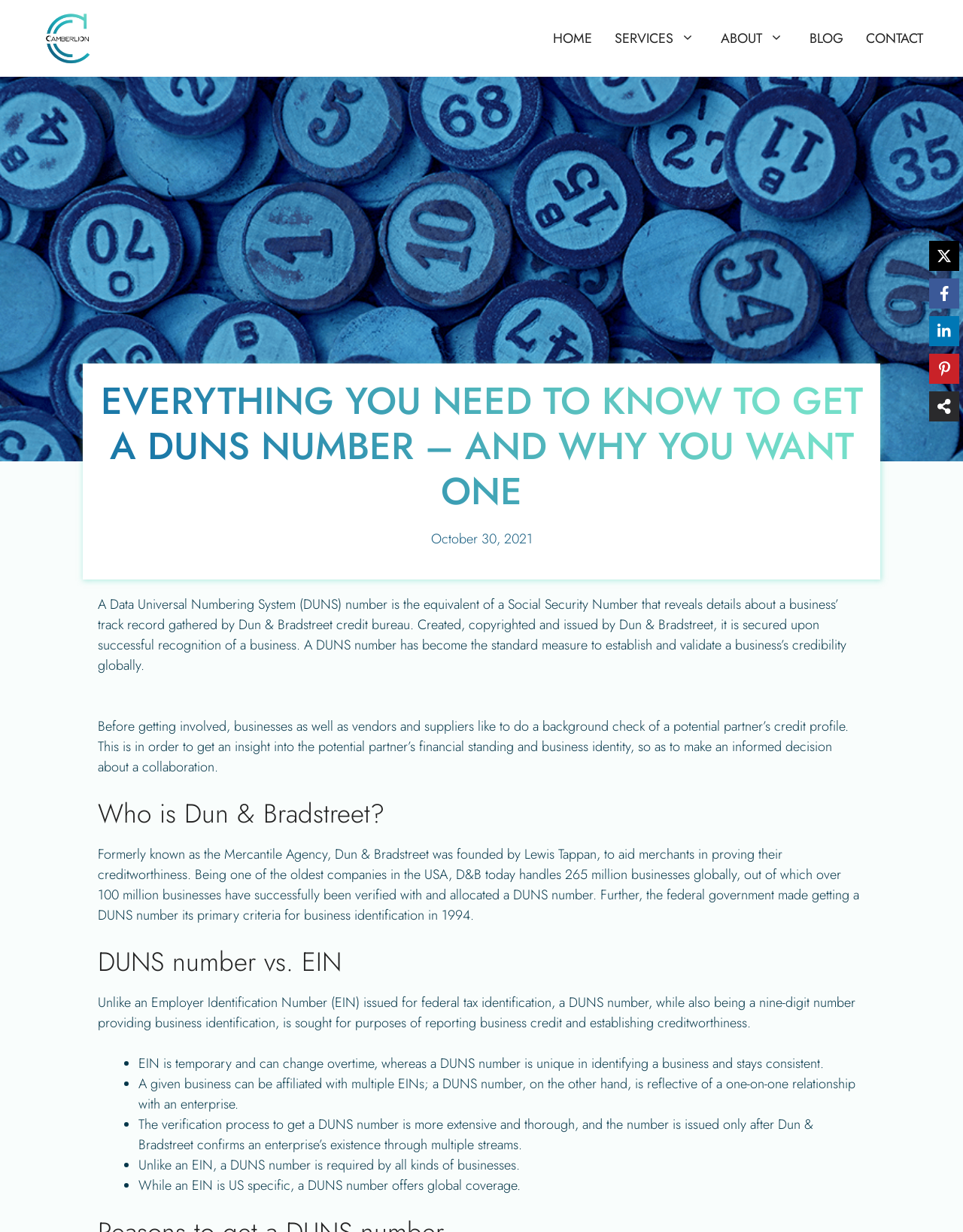Please identify the bounding box coordinates of the clickable region that I should interact with to perform the following instruction: "Click the Camberlion link". The coordinates should be expressed as four float numbers between 0 and 1, i.e., [left, top, right, bottom].

[0.038, 0.0, 0.11, 0.062]